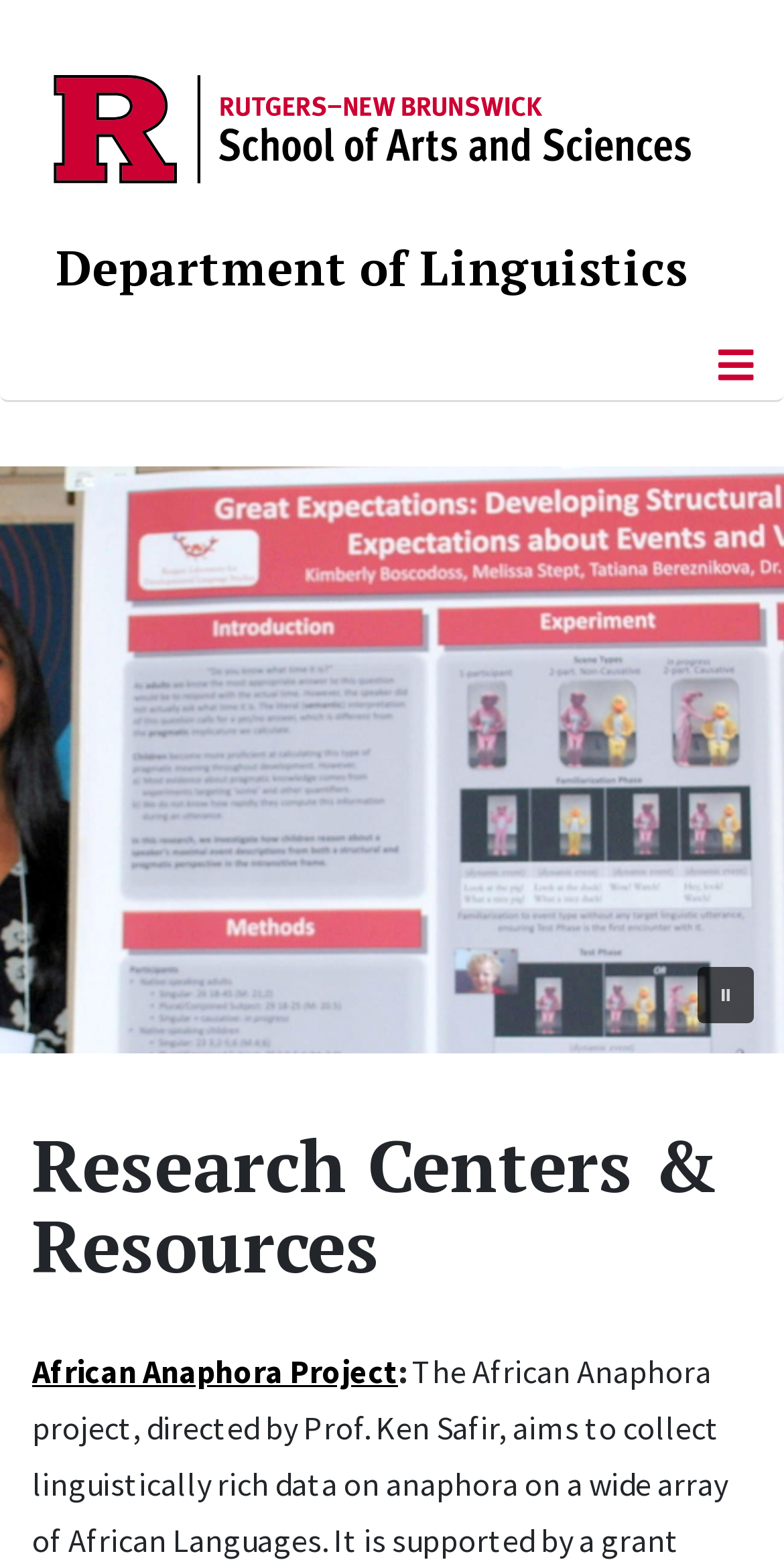Consider the image and give a detailed and elaborate answer to the question: 
What is the name of the image at the top of the page?

I found the answer by looking at the image element with the text 'RU Logo 2024' which is a child of the link element with the same text, located at the top of the page, indicated by its bounding box coordinates [0.062, 0.041, 0.887, 0.124].